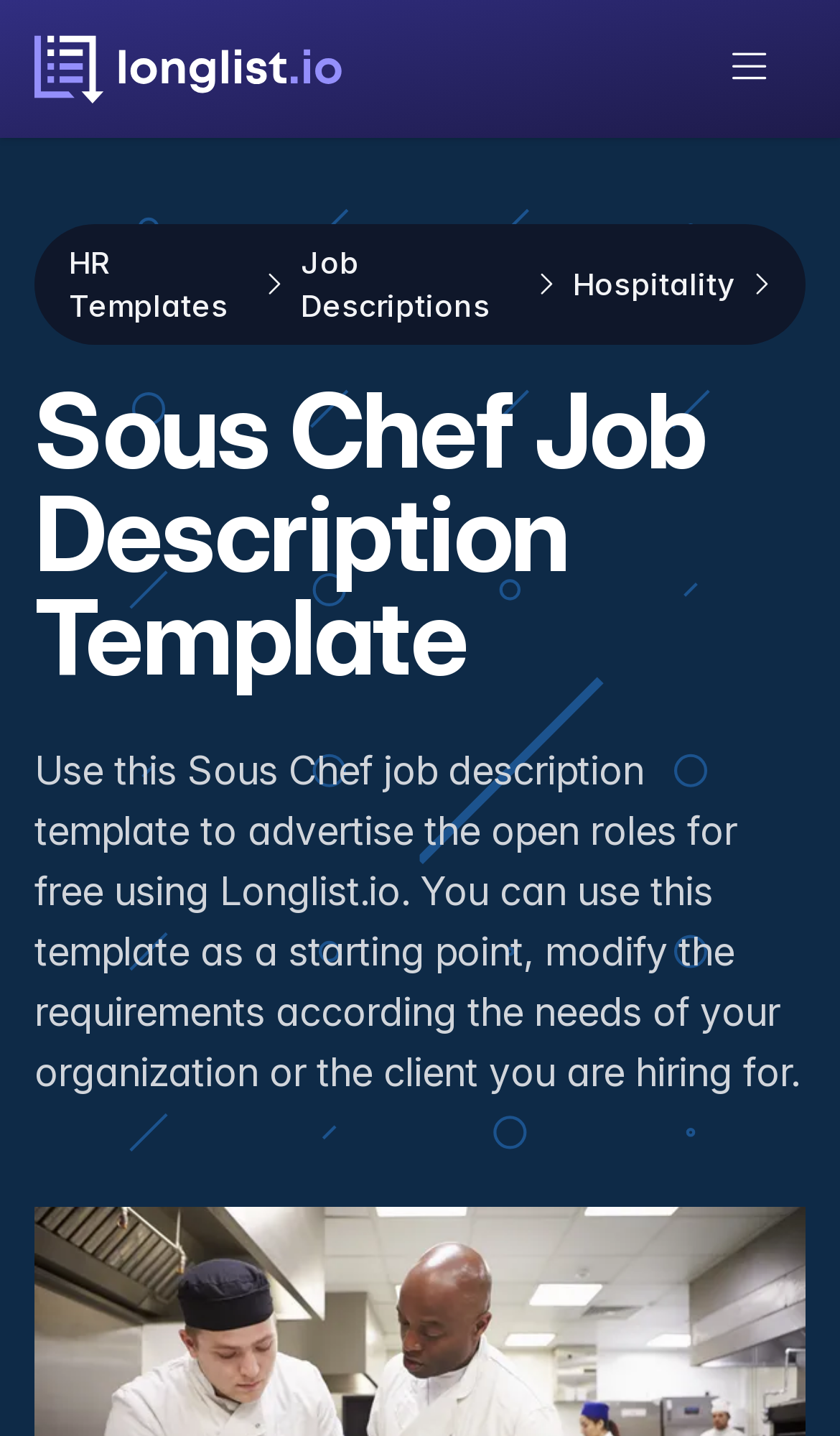Identify the bounding box for the UI element described as: "Hospitality". The coordinates should be four float numbers between 0 and 1, i.e., [left, top, right, bottom].

[0.682, 0.183, 0.874, 0.213]